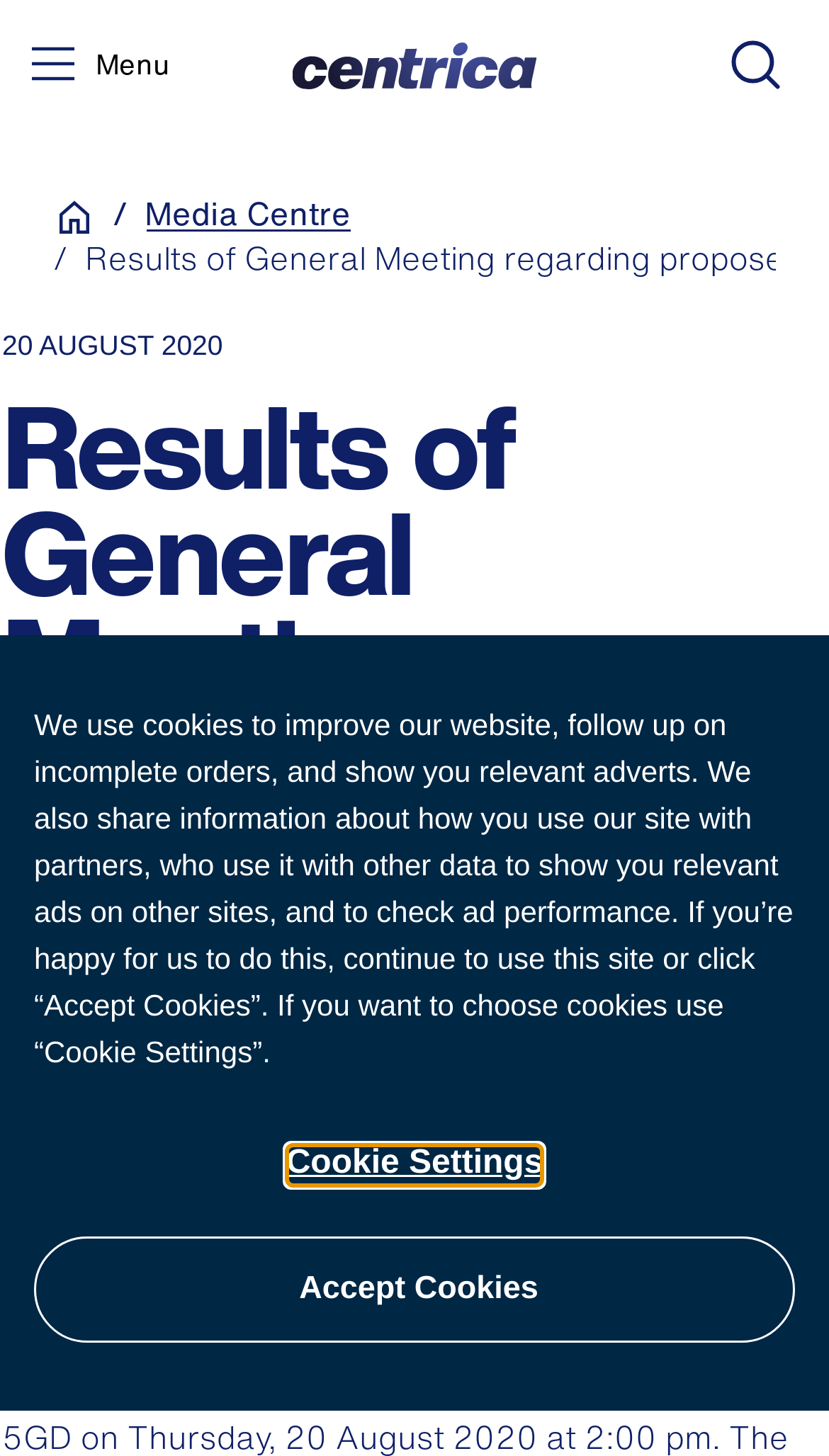Answer succinctly with a single word or phrase:
What is the company logo above the menu button?

Centrica